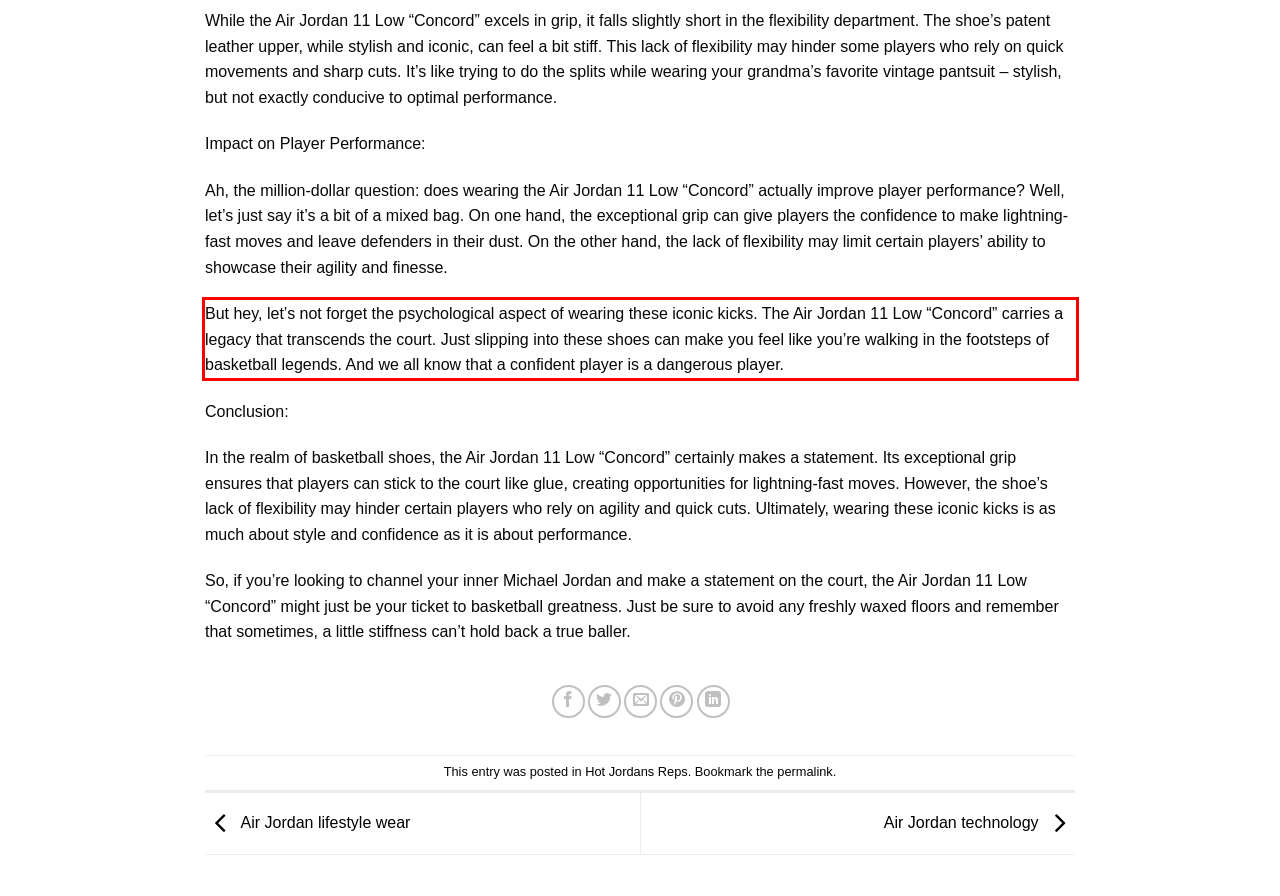Inspect the webpage screenshot that has a red bounding box and use OCR technology to read and display the text inside the red bounding box.

But hey, let’s not forget the psychological aspect of wearing these iconic kicks. The Air Jordan 11 Low “Concord” carries a legacy that transcends the court. Just slipping into these shoes can make you feel like you’re walking in the footsteps of basketball legends. And we all know that a confident player is a dangerous player.